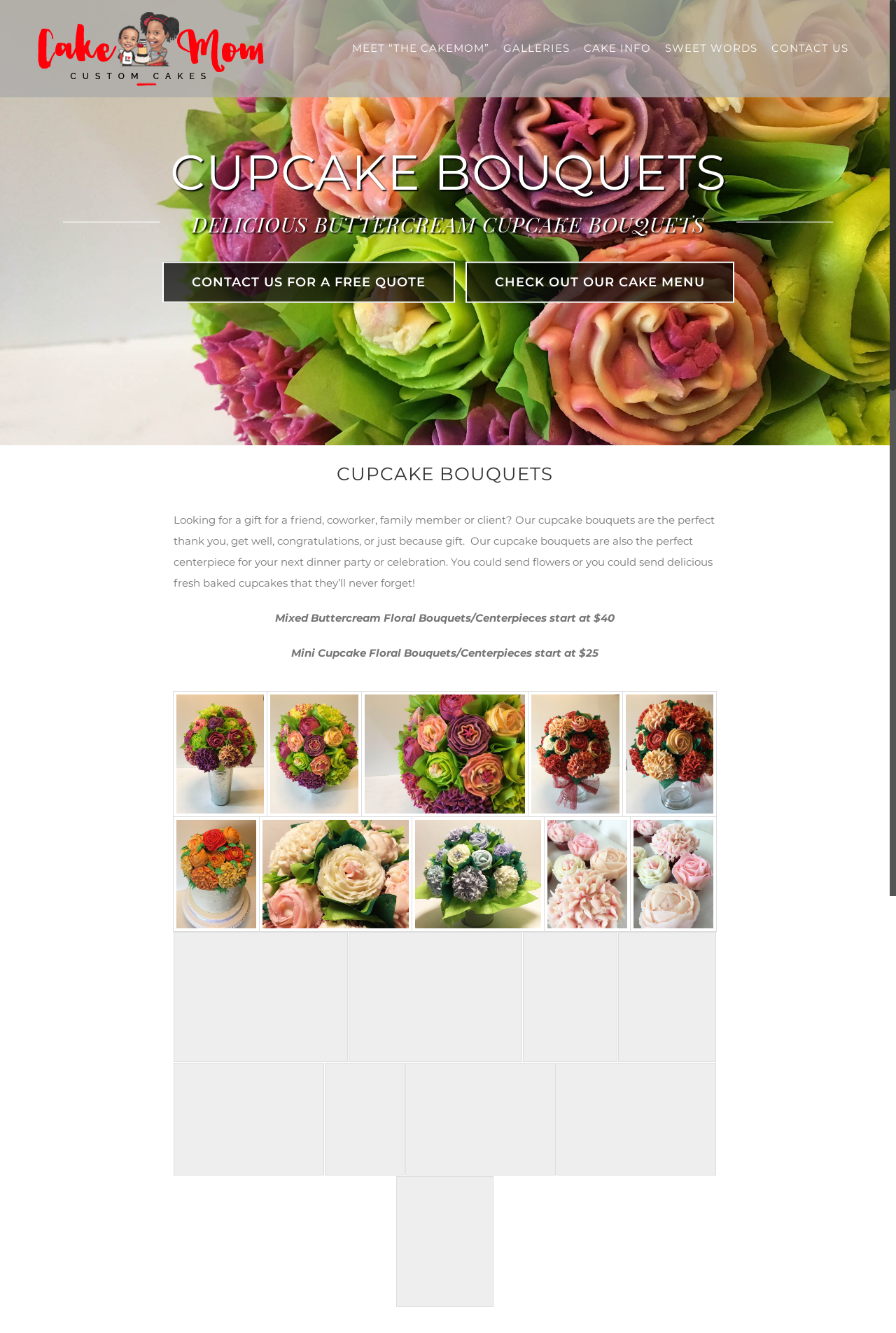Please specify the bounding box coordinates of the clickable region to carry out the following instruction: "Explore the galleries". The coordinates should be four float numbers between 0 and 1, in the format [left, top, right, bottom].

[0.562, 0.006, 0.636, 0.066]